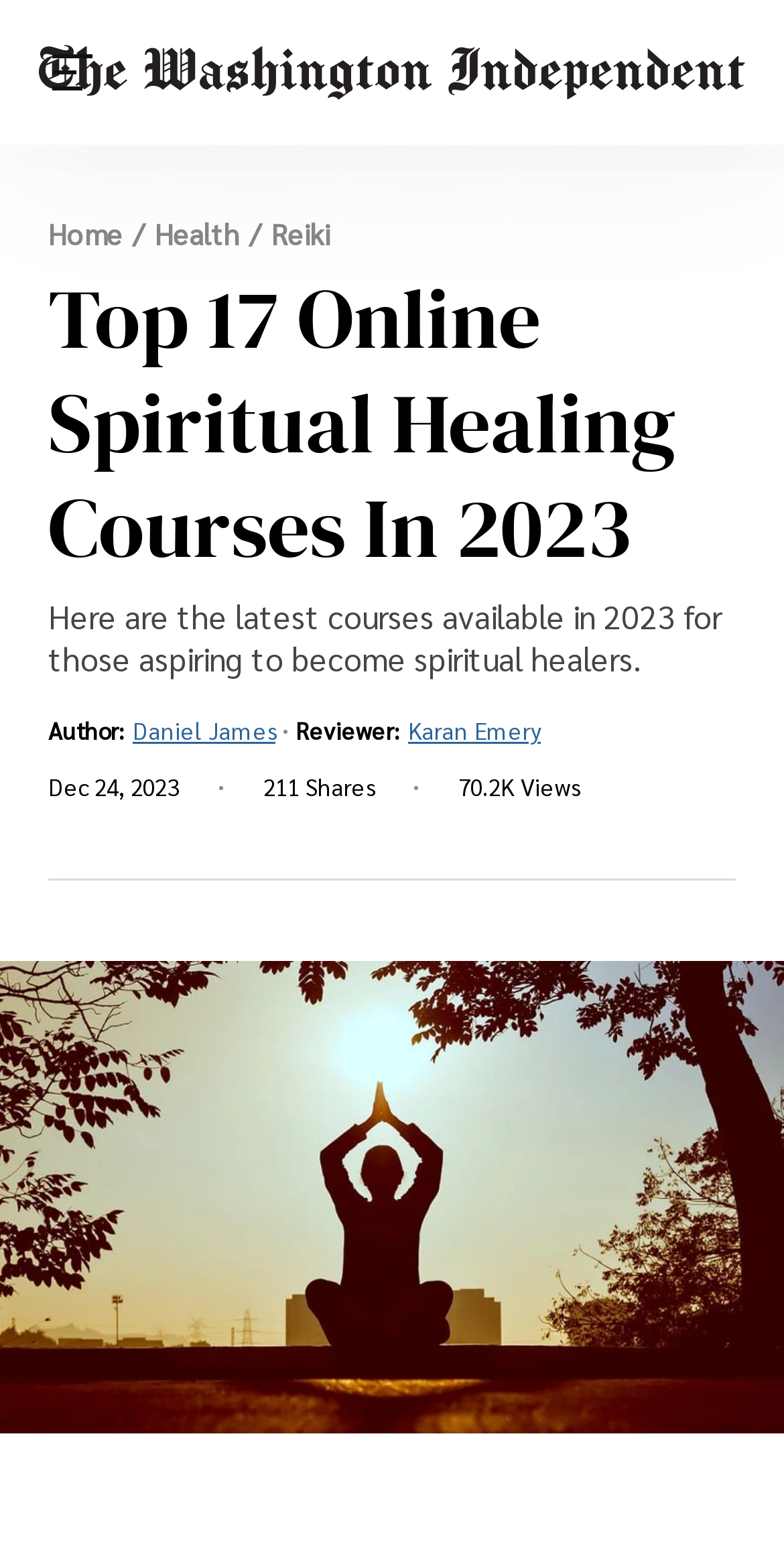Describe all the significant parts and information present on the webpage.

The webpage appears to be an article about online spiritual healing courses, with a focus on the top 17 courses available in 2023. At the top left of the page, there is a logo for washingtonindependent.org, accompanied by a link to the home page. 

Below the logo, there are several headings categorizing different news topics, including News, Finance, Celebrities, Entertainment, Crypto, Travel, Health, and Others. Each heading has a corresponding image to its right.

On the top right of the page, there are links to the Home and Health sections, separated by a slash. Below these links, there is a heading that reads "Top 17 Online Spiritual Healing Courses In 2023", which is followed by a brief description of the article's content.

The main content of the article is not explicitly described in the accessibility tree, but it is likely to be a list or description of the top 17 online spiritual healing courses. At the bottom of the page, there is information about the author, reviewer, and publication date of the article, as well as the number of shares and views.

The page also features a large image that spans the entire width of the page, likely a background image or a related graphic.